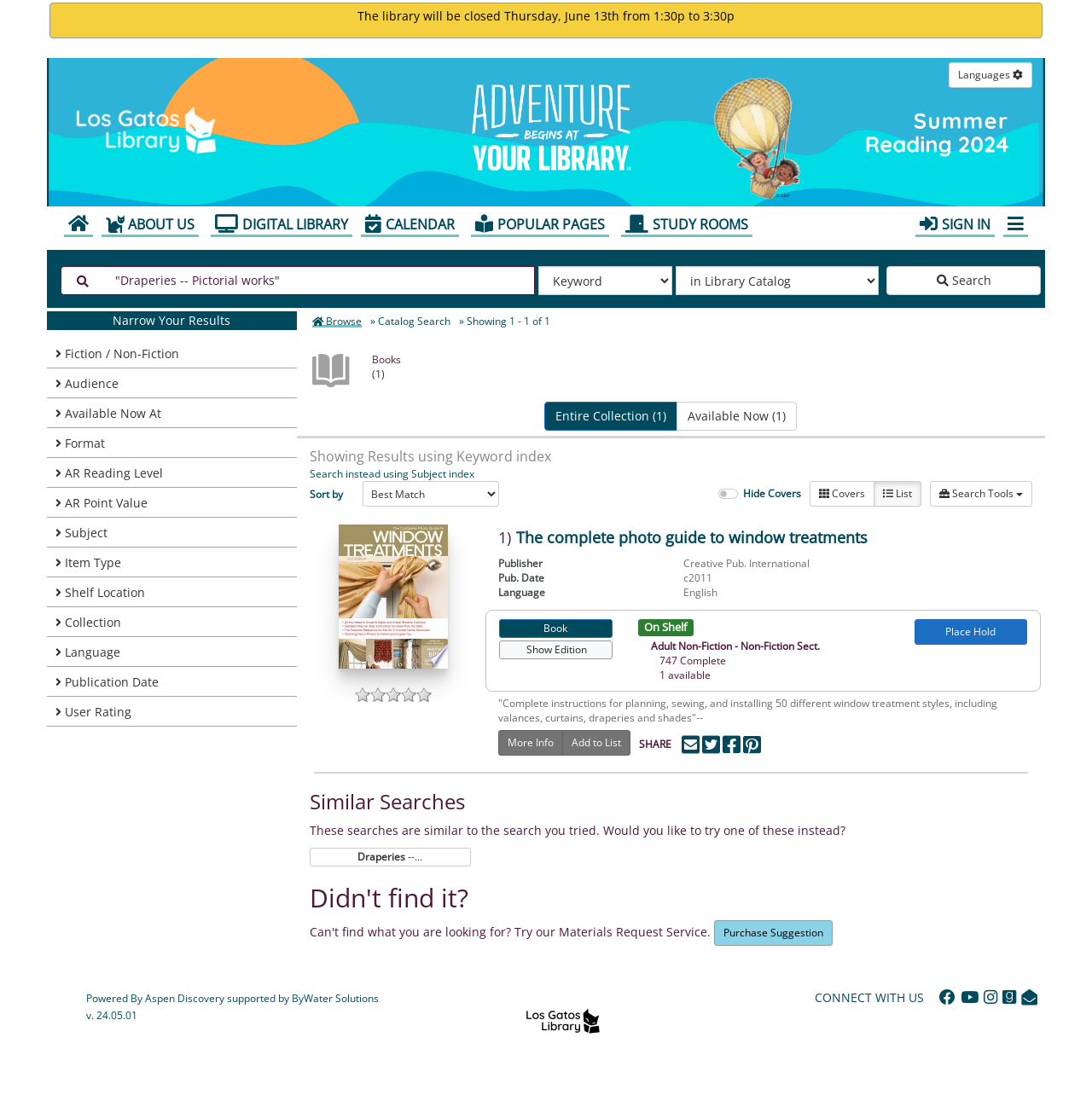Reply to the question below using a single word or brief phrase:
What is the library's status on June 13th?

Closed